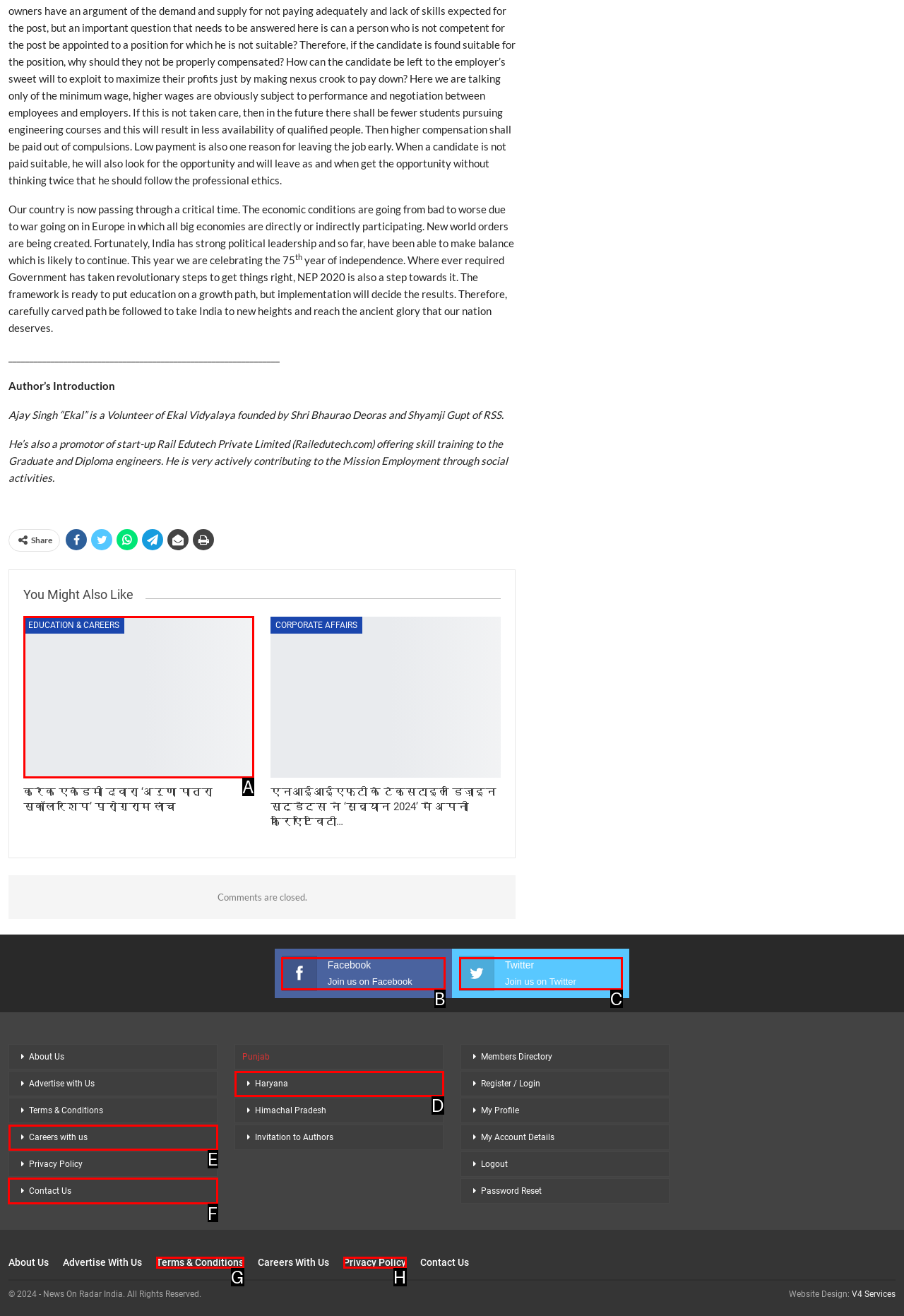What letter corresponds to the UI element to complete this task: Contact Us
Answer directly with the letter.

F